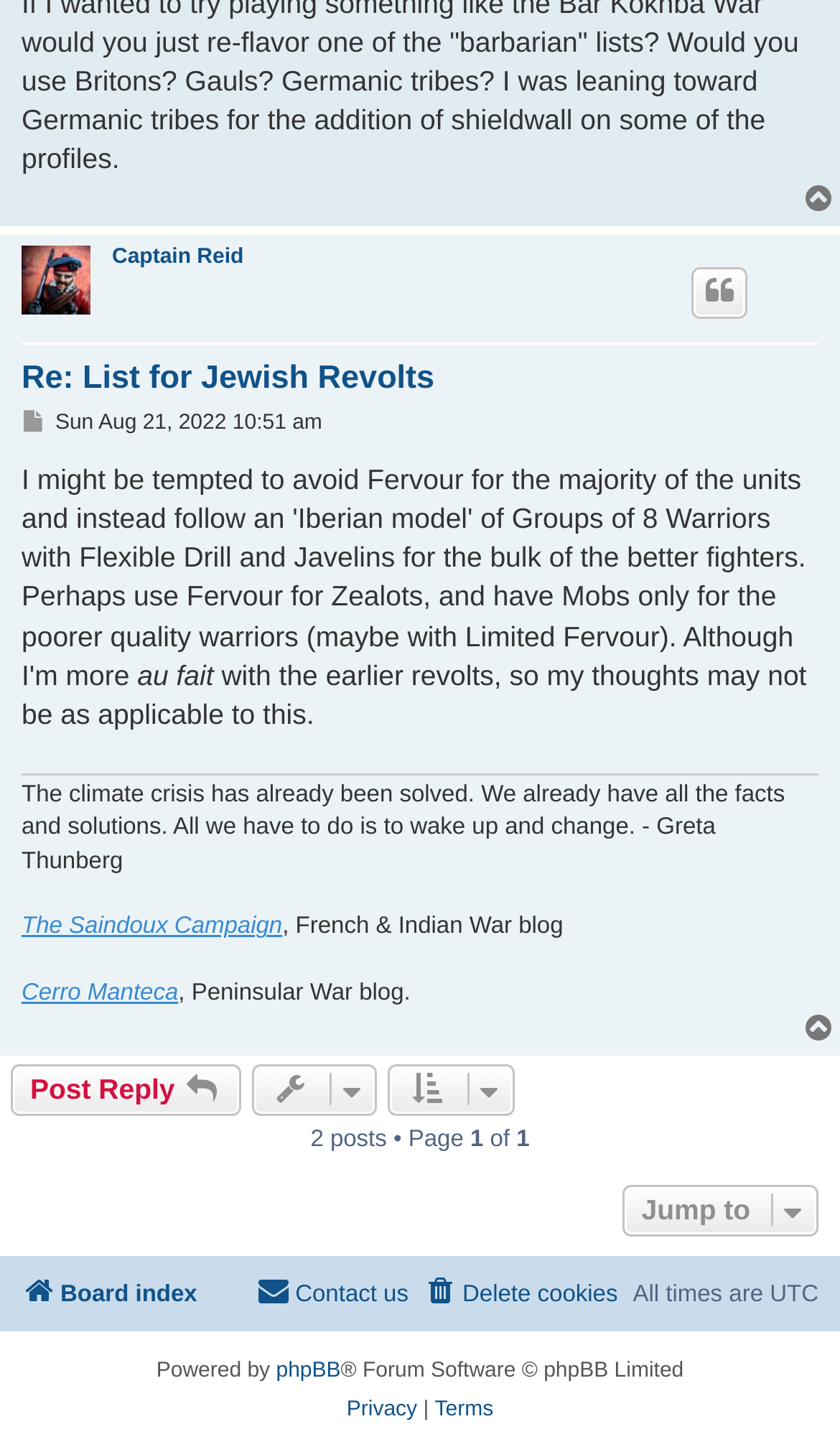Locate the bounding box of the UI element defined by this description: "Quote". The coordinates should be given as four float numbers between 0 and 1, formatted as [left, top, right, bottom].

[0.823, 0.183, 0.89, 0.219]